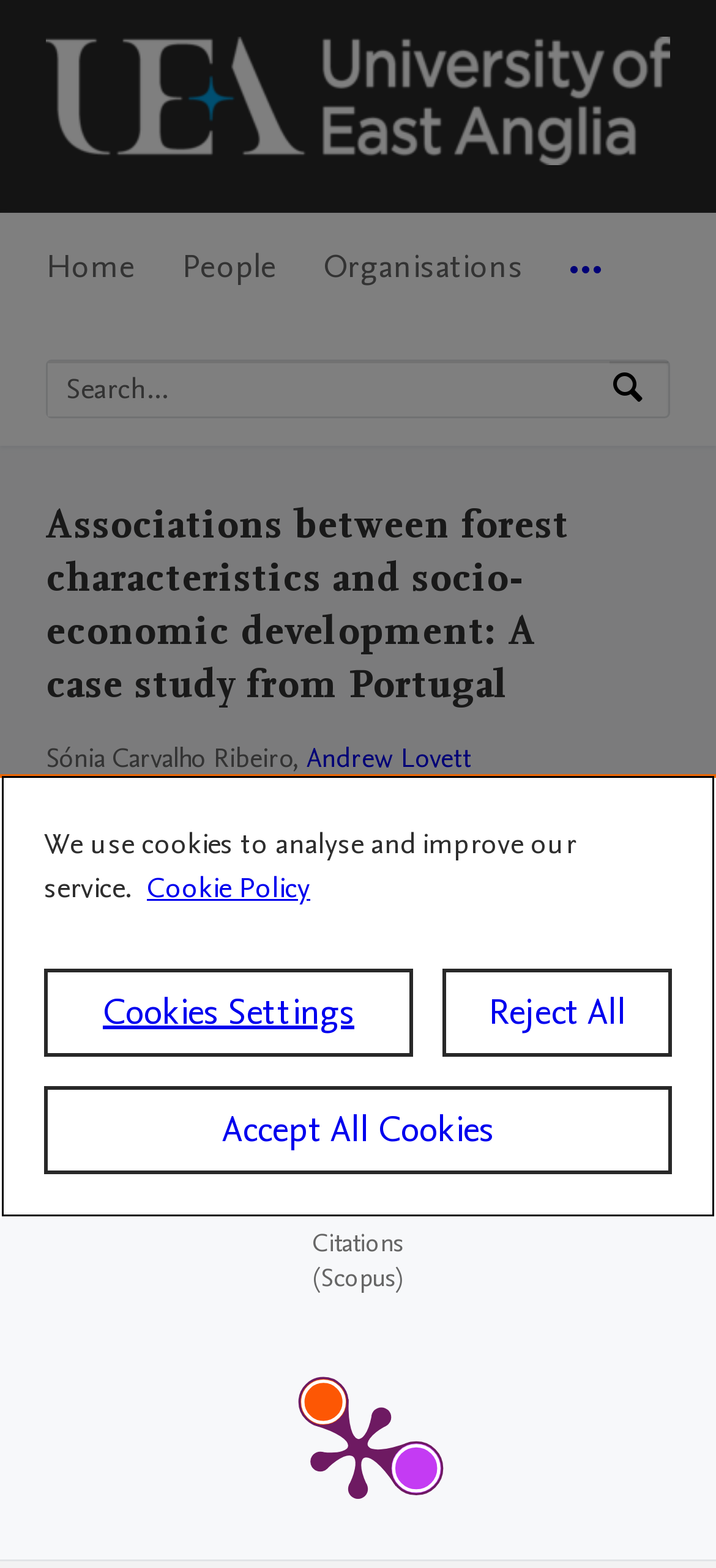Generate a thorough description of the webpage.

The webpage is about a research article titled "Associations between forest characteristics and socio-economic development: A case study from Portugal" from the University of East Anglia. At the top left corner, there is a University of East Anglia logo. Below the logo, there is a main navigation menu with five menu items: "Home", "People", "Organisations", and "More navigation options". 

To the right of the navigation menu, there is a search bar with a label "Search by expertise, name or affiliation" and a search button. 

Below the search bar, the article title is displayed as a heading. The authors of the article, Sónia Carvalho Ribeiro and Andrew Lovett, are listed below the title. The article is affiliated with the Centre for Social and Economic Research on the Global Environment (CSERGE), School of Environmental Sciences, Environmental Social Sciences, and ClimateUEA.

The article's details are presented in a structured format, with labels and values for "Research output", "Contribution to journal", and "peer-review". 

A publication metrics section is displayed at the bottom of the page, showing the number of citations (33) and providing a link to the PlumX Metrics Detail Page. 

A cookie banner is displayed at the bottom of the page, with a privacy alert dialog that provides information about the use of cookies and allows users to adjust their cookie settings.